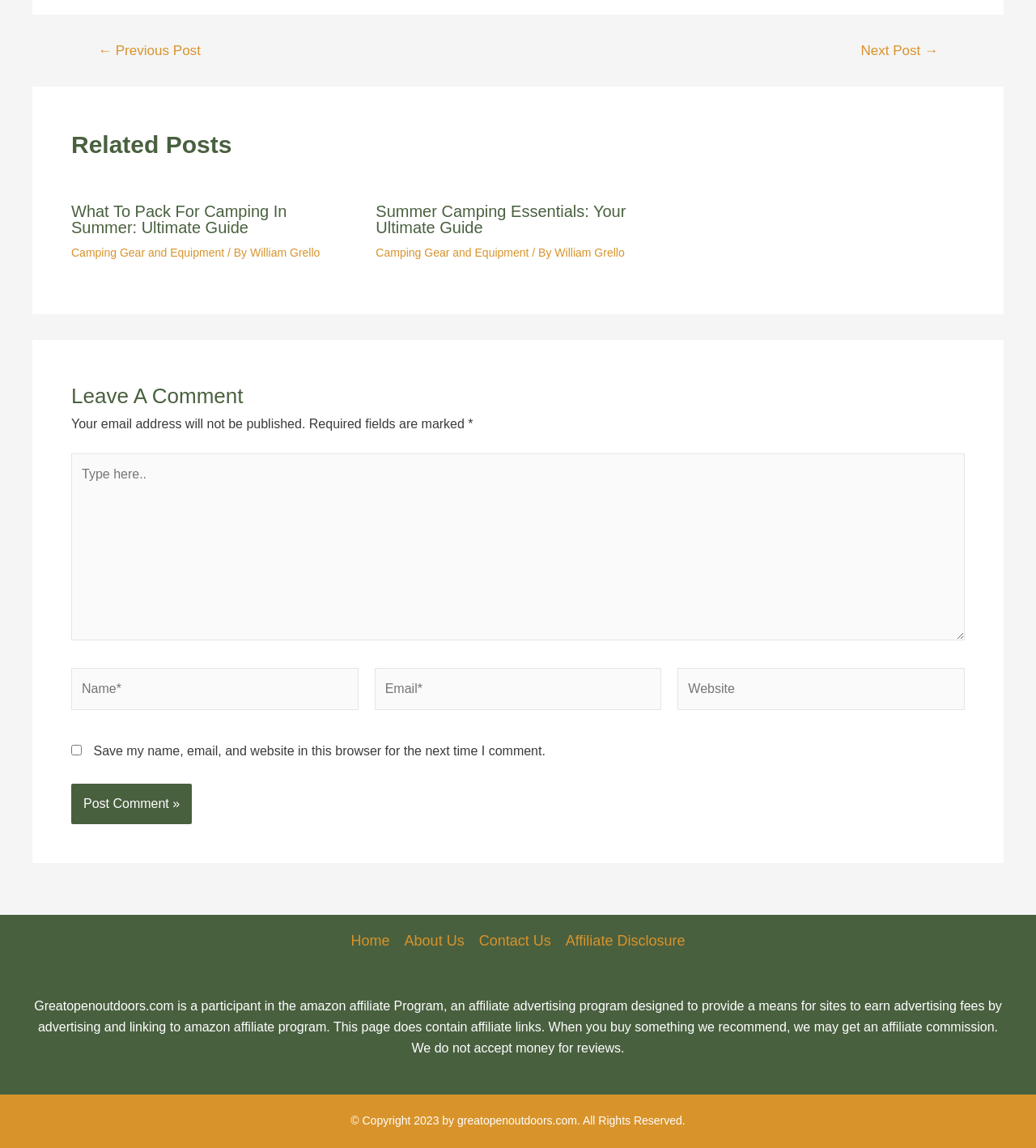Find and indicate the bounding box coordinates of the region you should select to follow the given instruction: "Click the 'Home' link".

[0.339, 0.811, 0.383, 0.829]